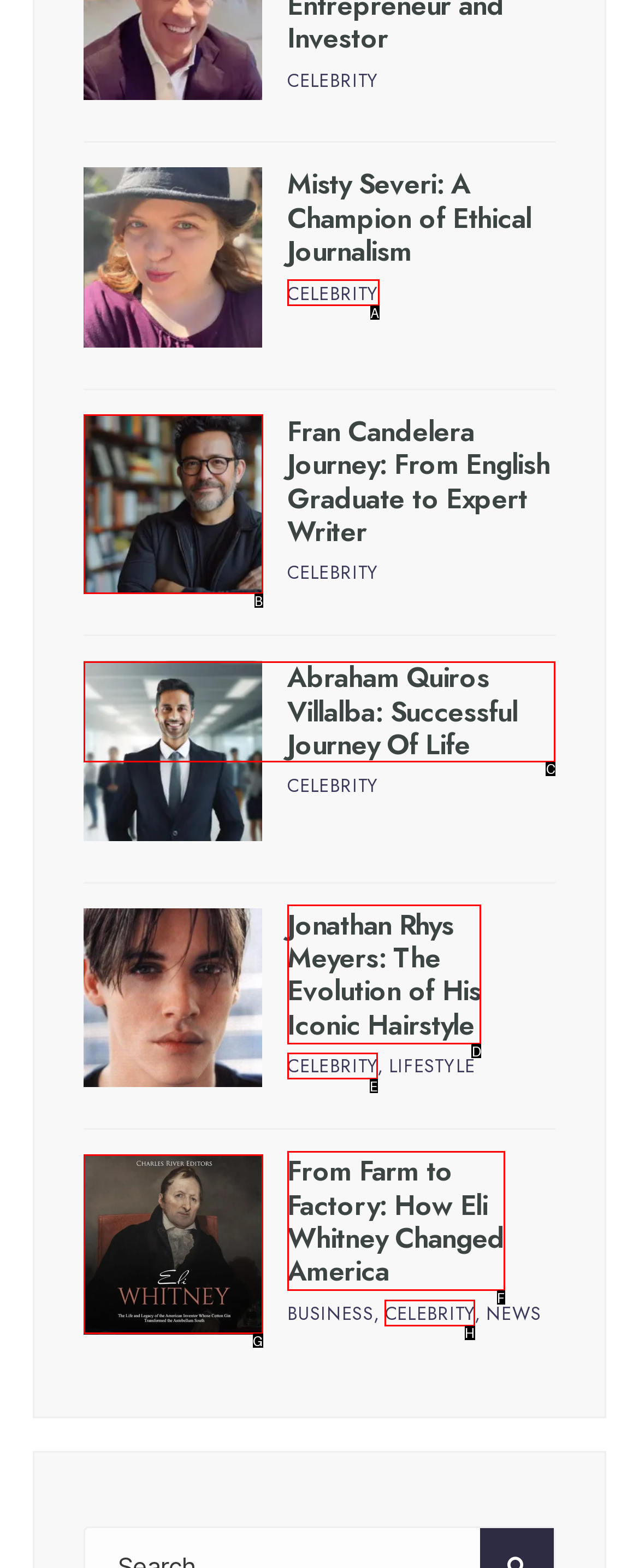For the task: view Abraham Quiros Villalba's story, specify the letter of the option that should be clicked. Answer with the letter only.

C